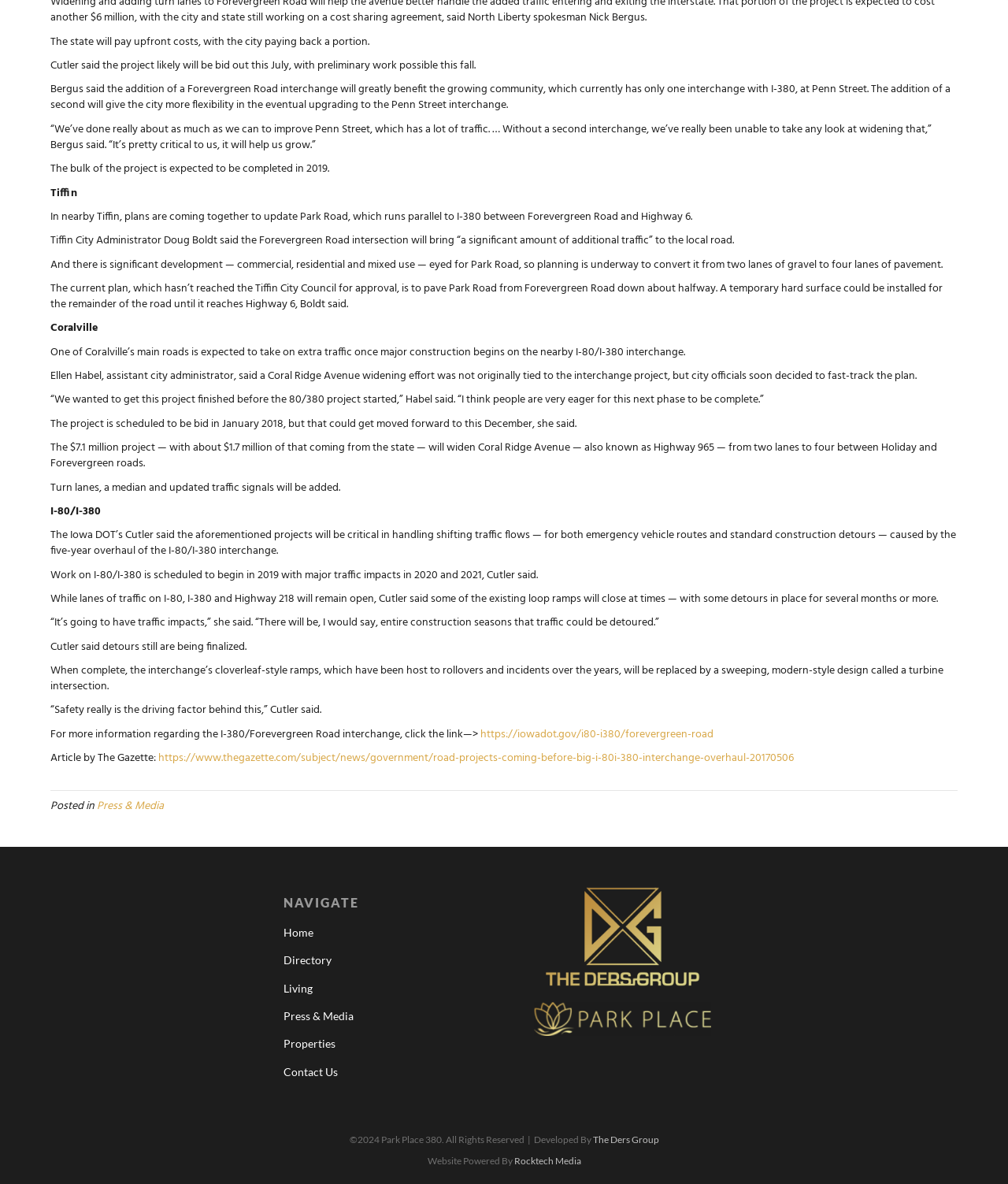What is the name of the road that will be widened in Tiffin?
Based on the screenshot, provide your answer in one word or phrase.

Park Road